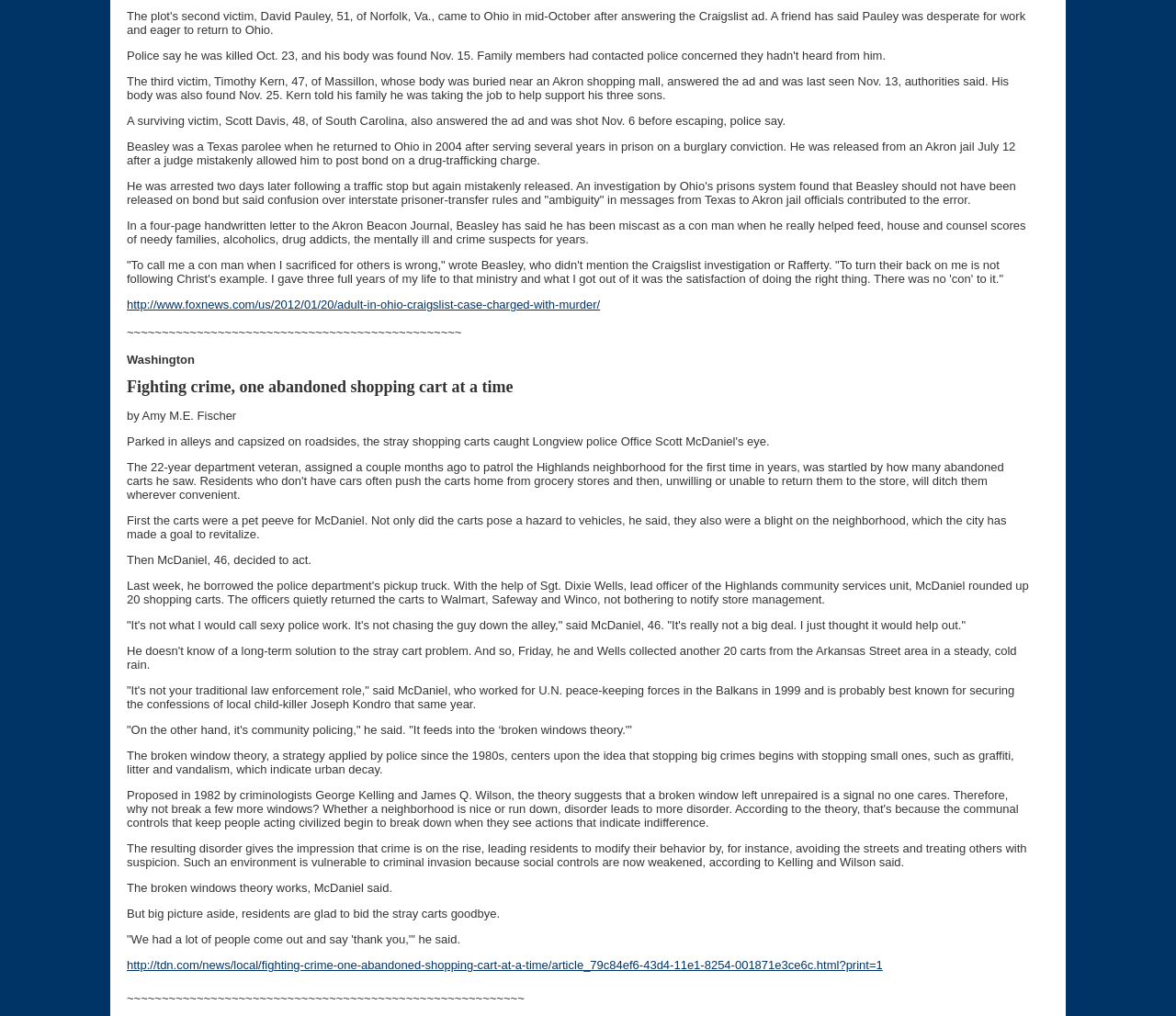Using the webpage screenshot and the element description http://tdn.com/news/local/fighting-crime-one-abandoned-shopping-cart-at-a-time/article_79c84ef6-43d4-11e1-8254-001871e3ce6c.html?print=1, determine the bounding box coordinates. Specify the coordinates in the format (top-left x, top-left y, bottom-right x, bottom-right y) with values ranging from 0 to 1.

[0.108, 0.943, 0.751, 0.957]